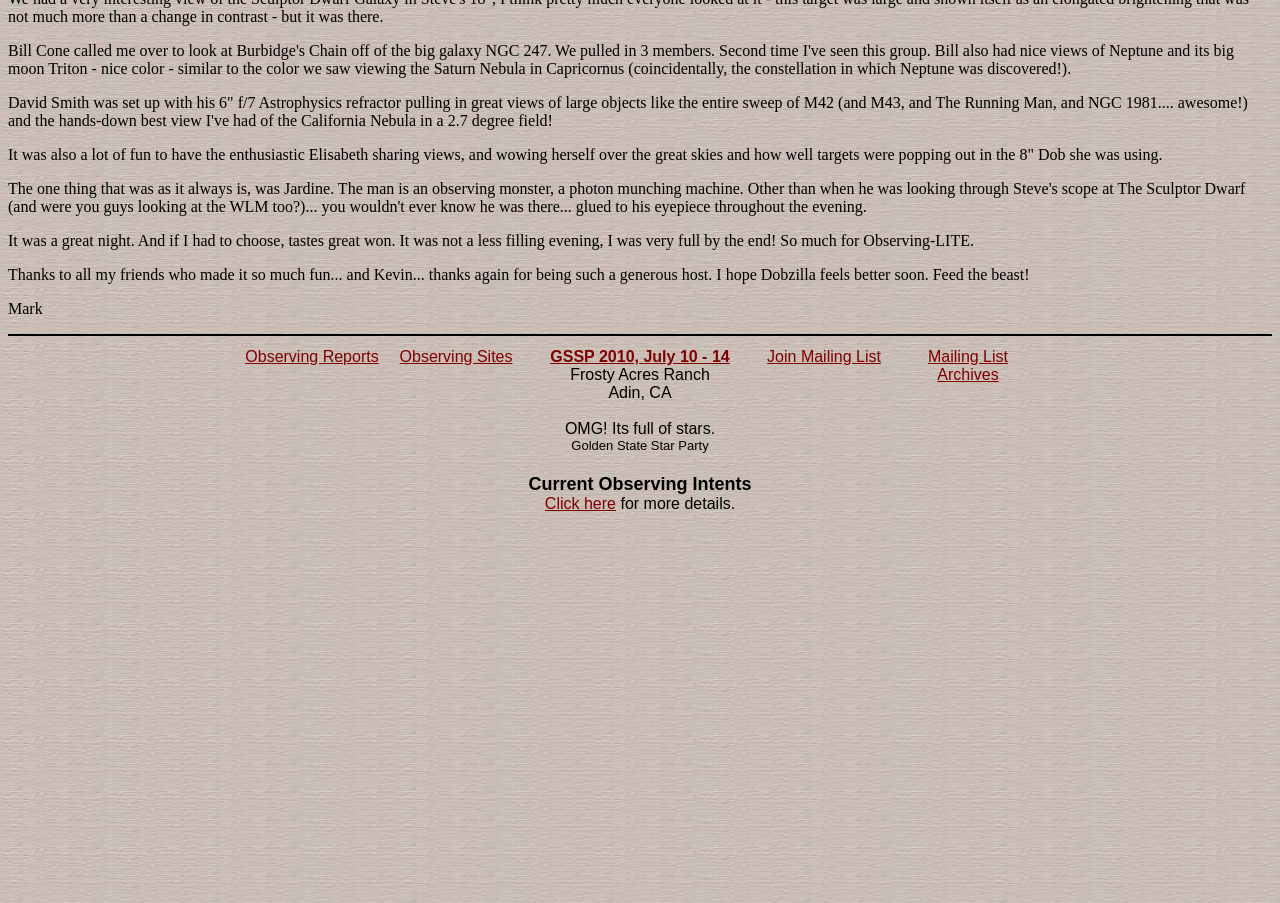What is the name of the event mentioned in the webpage?
From the image, respond using a single word or phrase.

Golden State Star Party